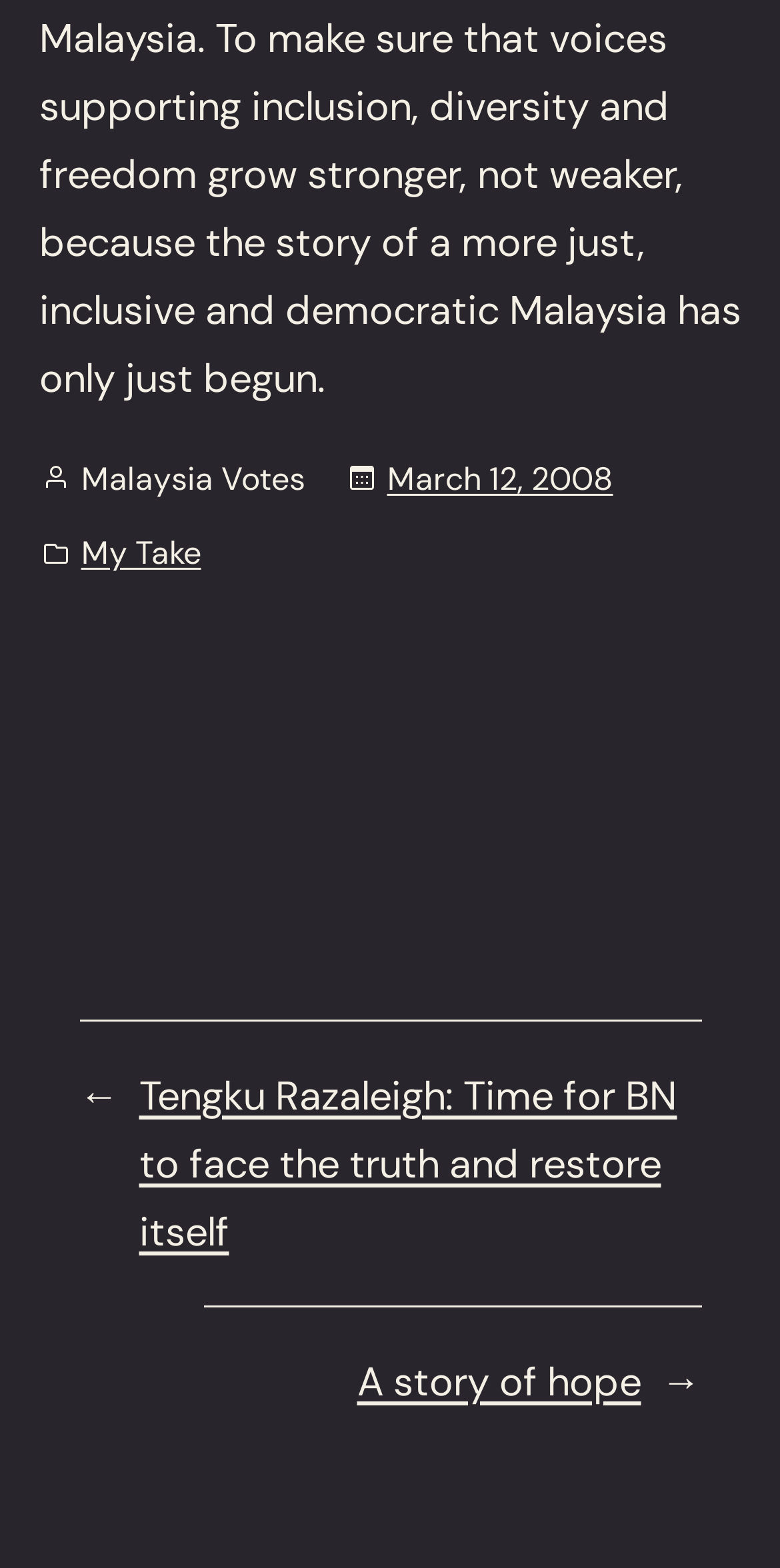What is the topic of the article by Tengku Razaleigh?
Answer with a single word or short phrase according to what you see in the image.

BN restoration